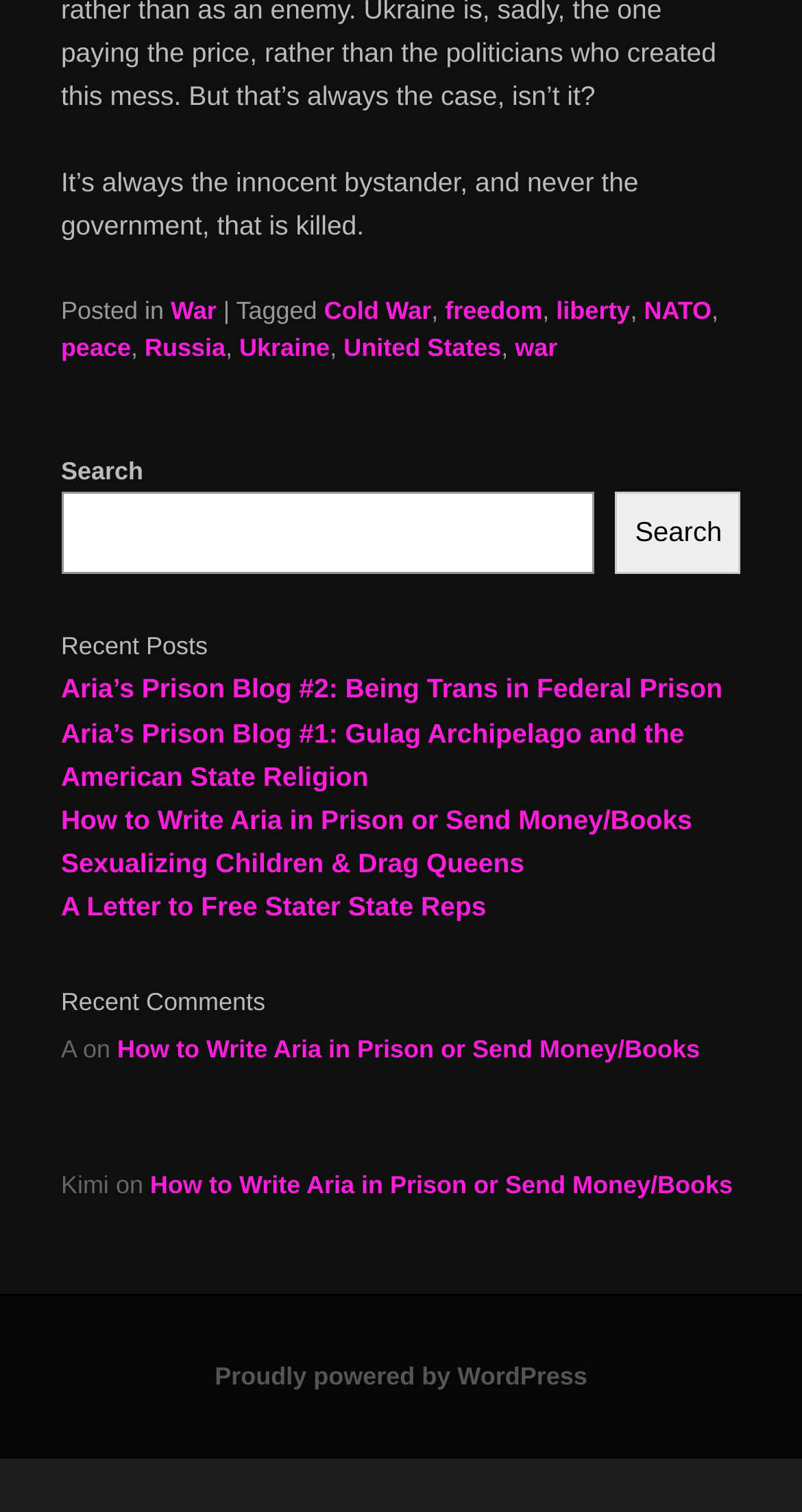What is the purpose of the links at the bottom of the webpage?
Based on the image, give a concise answer in the form of a single word or short phrase.

To provide information about the website